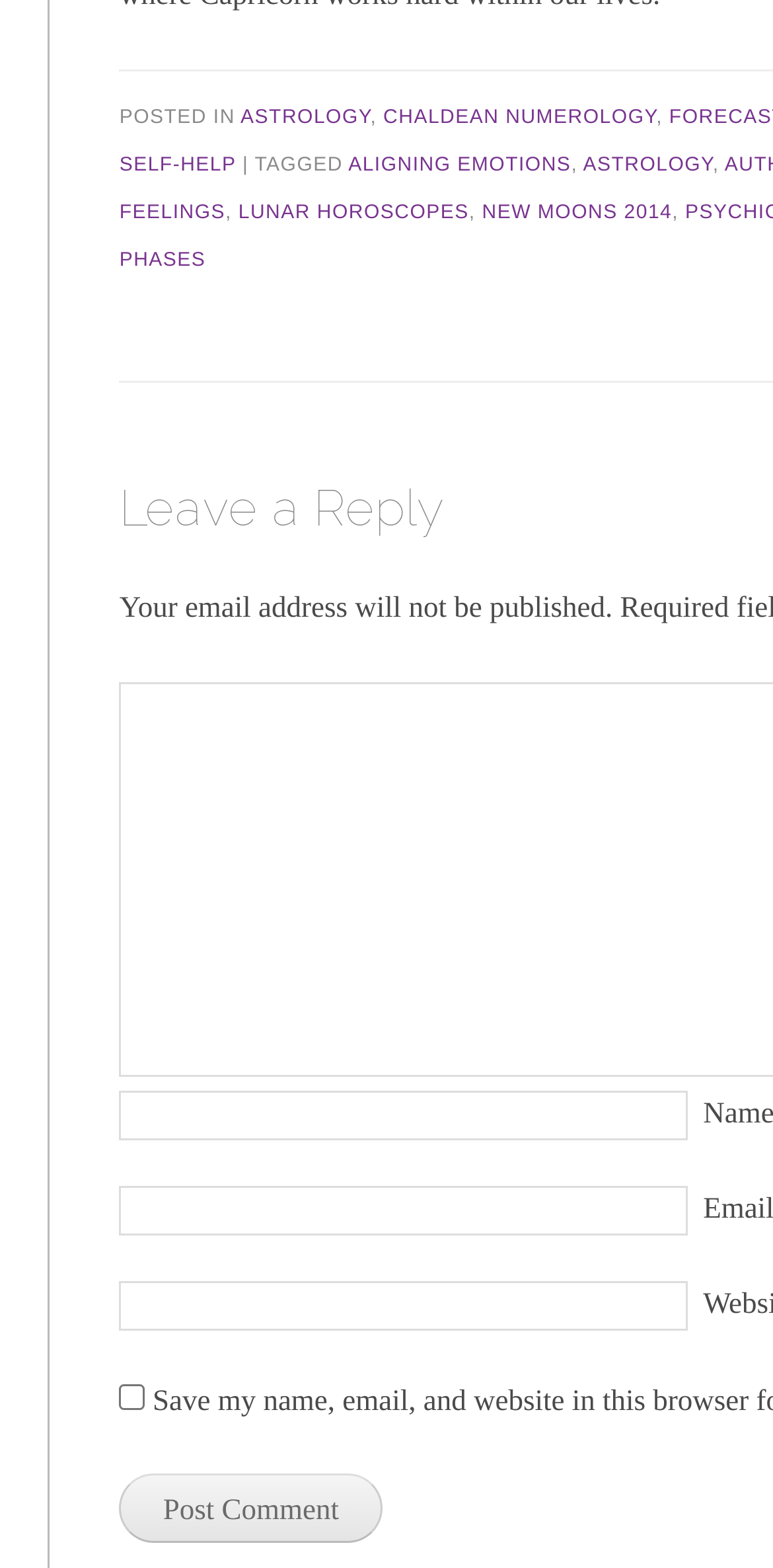Extract the bounding box coordinates for the described element: "Aligning Emotions". The coordinates should be represented as four float numbers between 0 and 1: [left, top, right, bottom].

[0.451, 0.098, 0.739, 0.112]